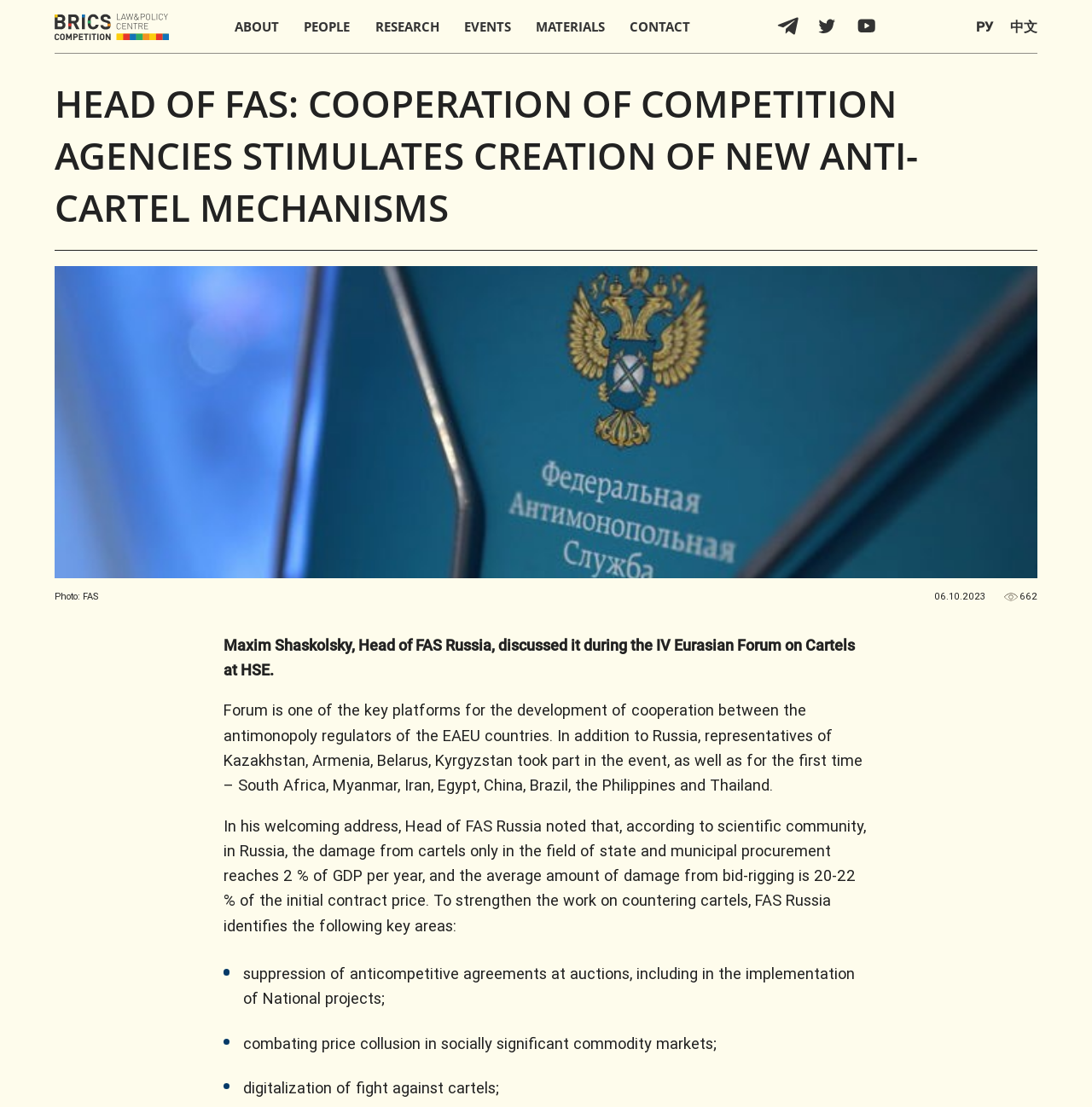Please extract and provide the main headline of the webpage.

HEAD OF FAS: COOPERATION OF COMPETITION AGENCIES STIMULATES CREATION OF NEW ANTI-CARTEL MECHANISMS